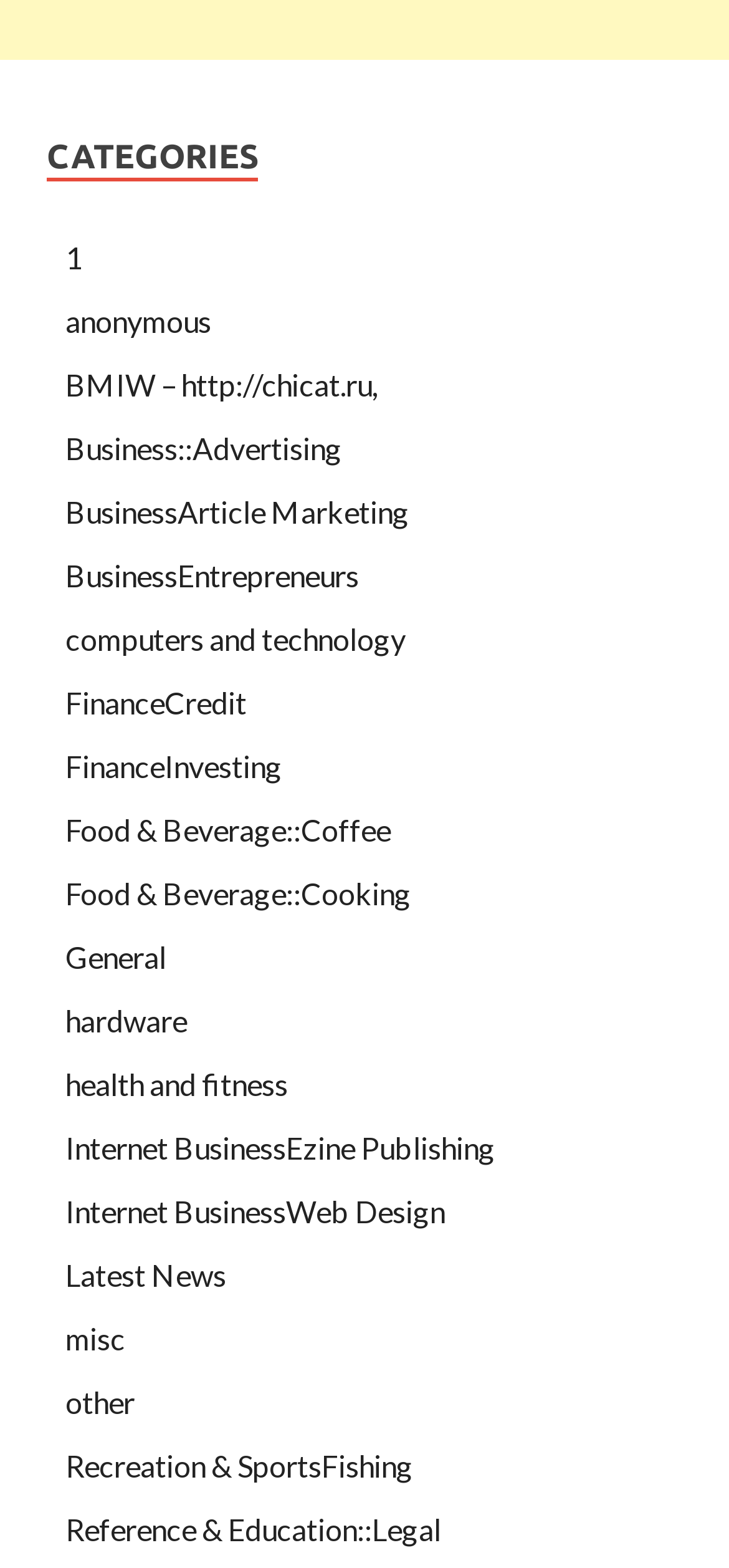How many links are there under the 'CATEGORIES' heading?
Identify the answer in the screenshot and reply with a single word or phrase.

29